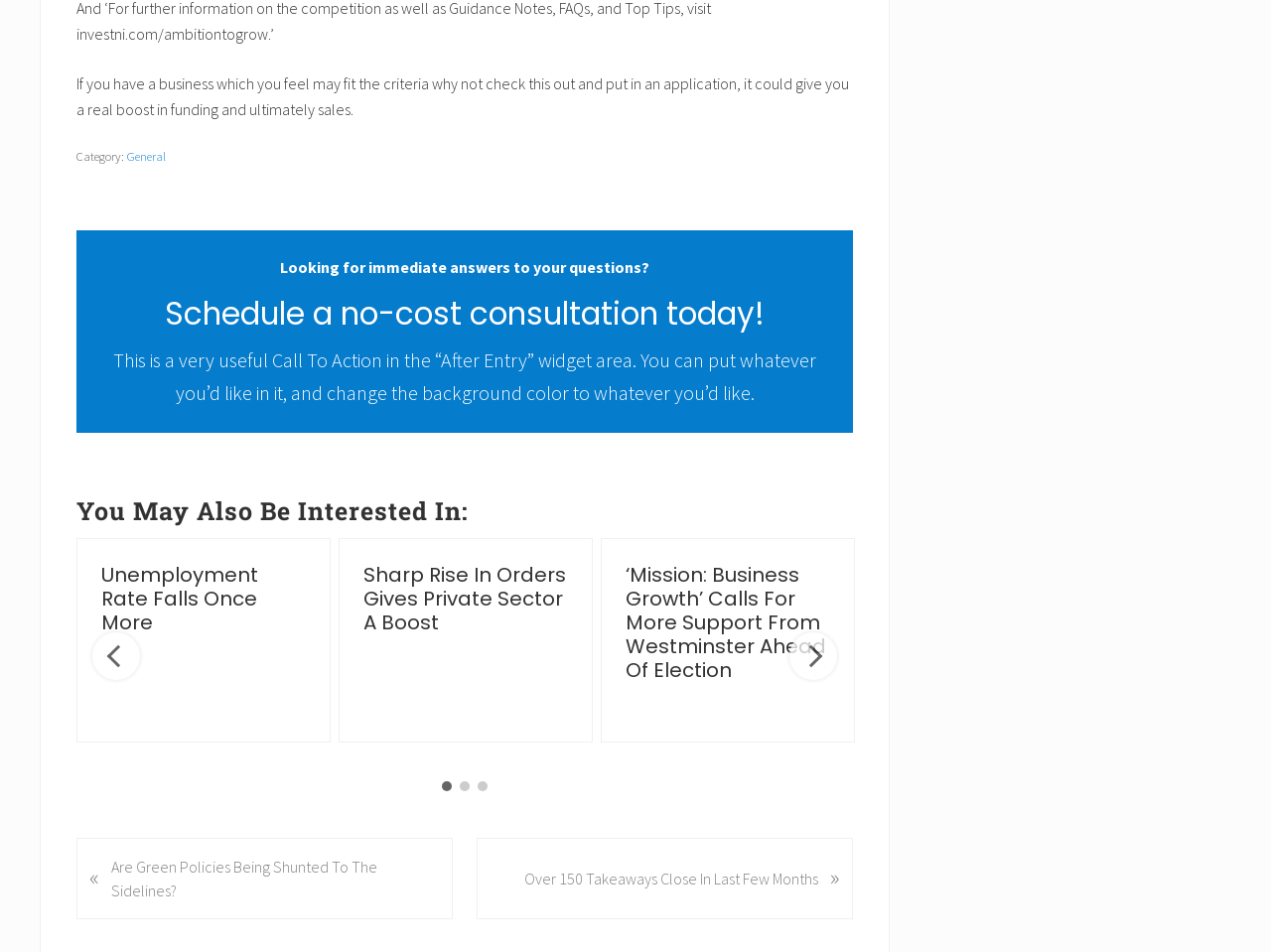Predict the bounding box of the UI element that fits this description: "Unemployment Rate Falls Once More".

[0.08, 0.589, 0.203, 0.668]